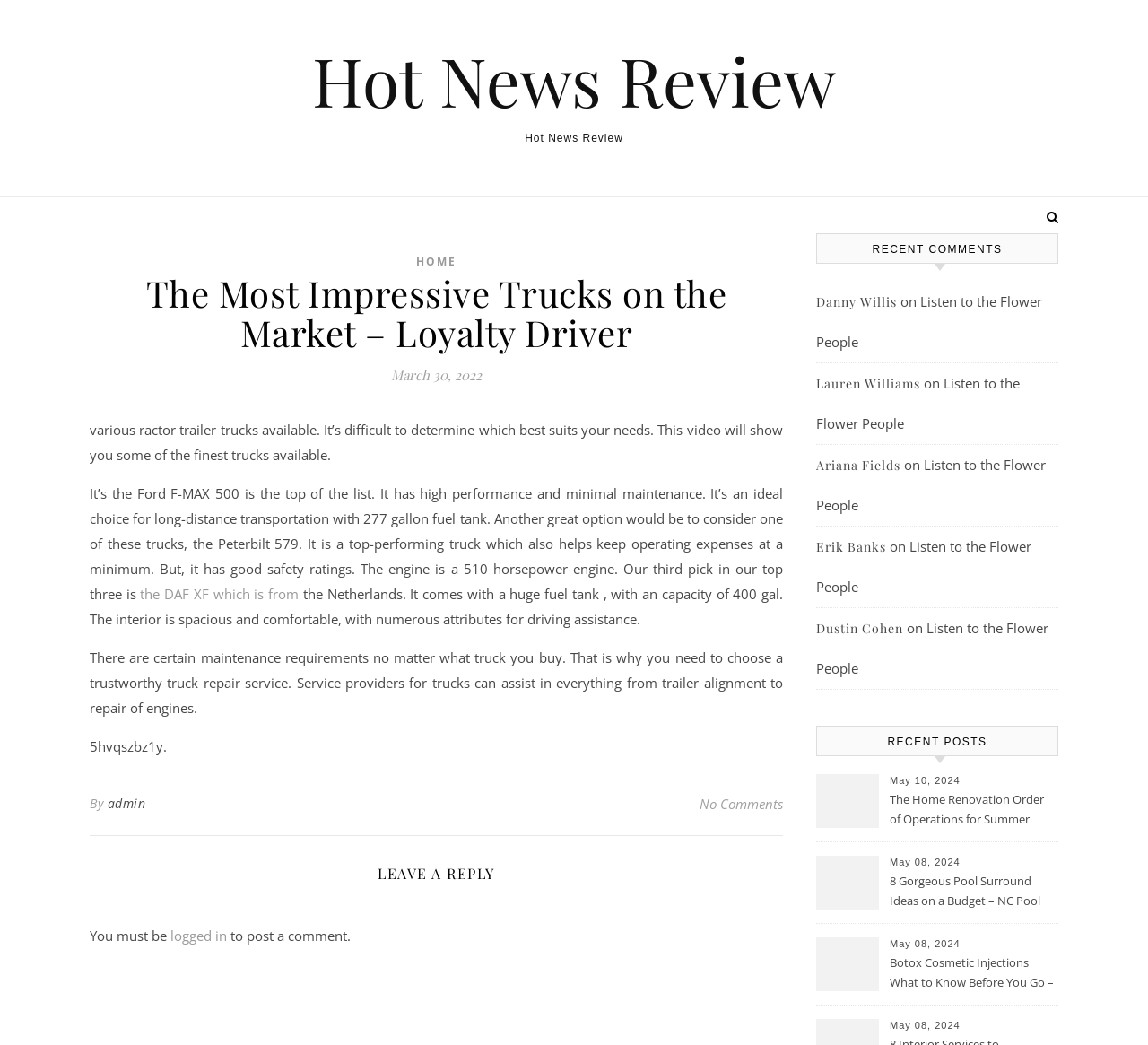Can you find the bounding box coordinates for the element to click on to achieve the instruction: "Read the article about the Ford F-MAX 500"?

[0.078, 0.403, 0.682, 0.444]